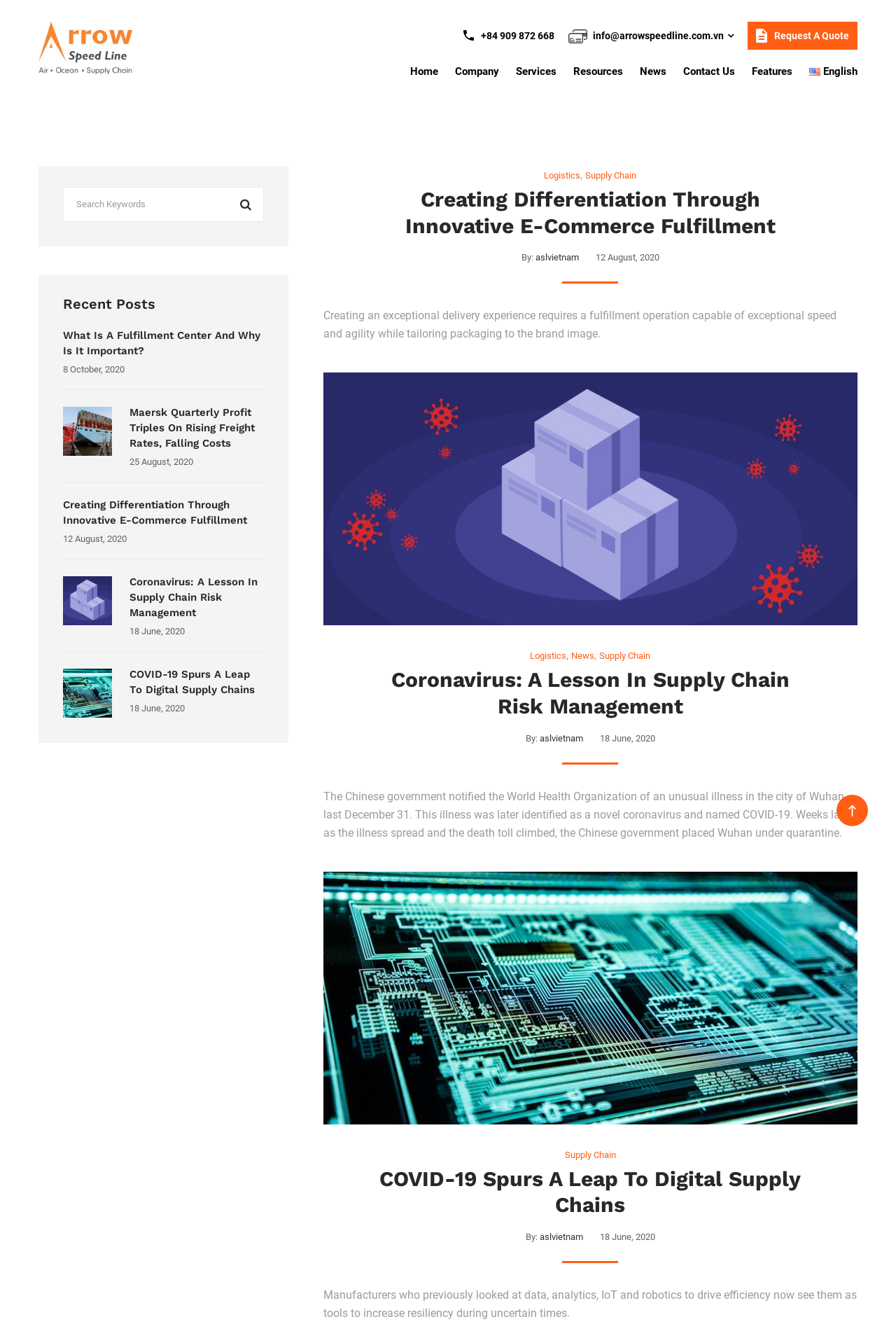Provide the bounding box coordinates of the HTML element described by the text: "name="s" placeholder="Search Keywords"". The coordinates should be in the format [left, top, right, bottom] with values between 0 and 1.

[0.07, 0.14, 0.294, 0.167]